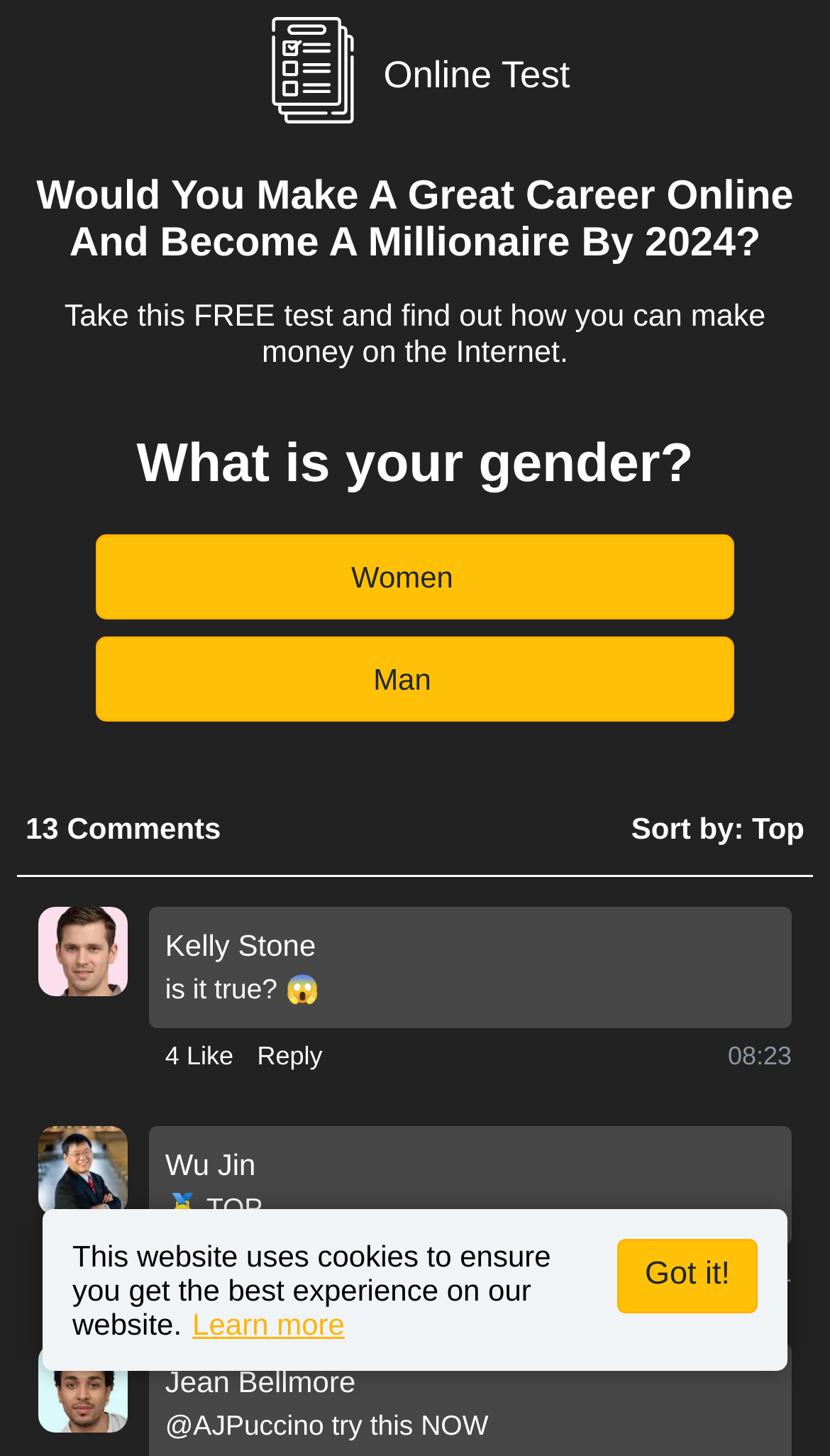Find the bounding box coordinates of the clickable area that will achieve the following instruction: "Click the 'Got it!' button".

[0.744, 0.85, 0.913, 0.902]